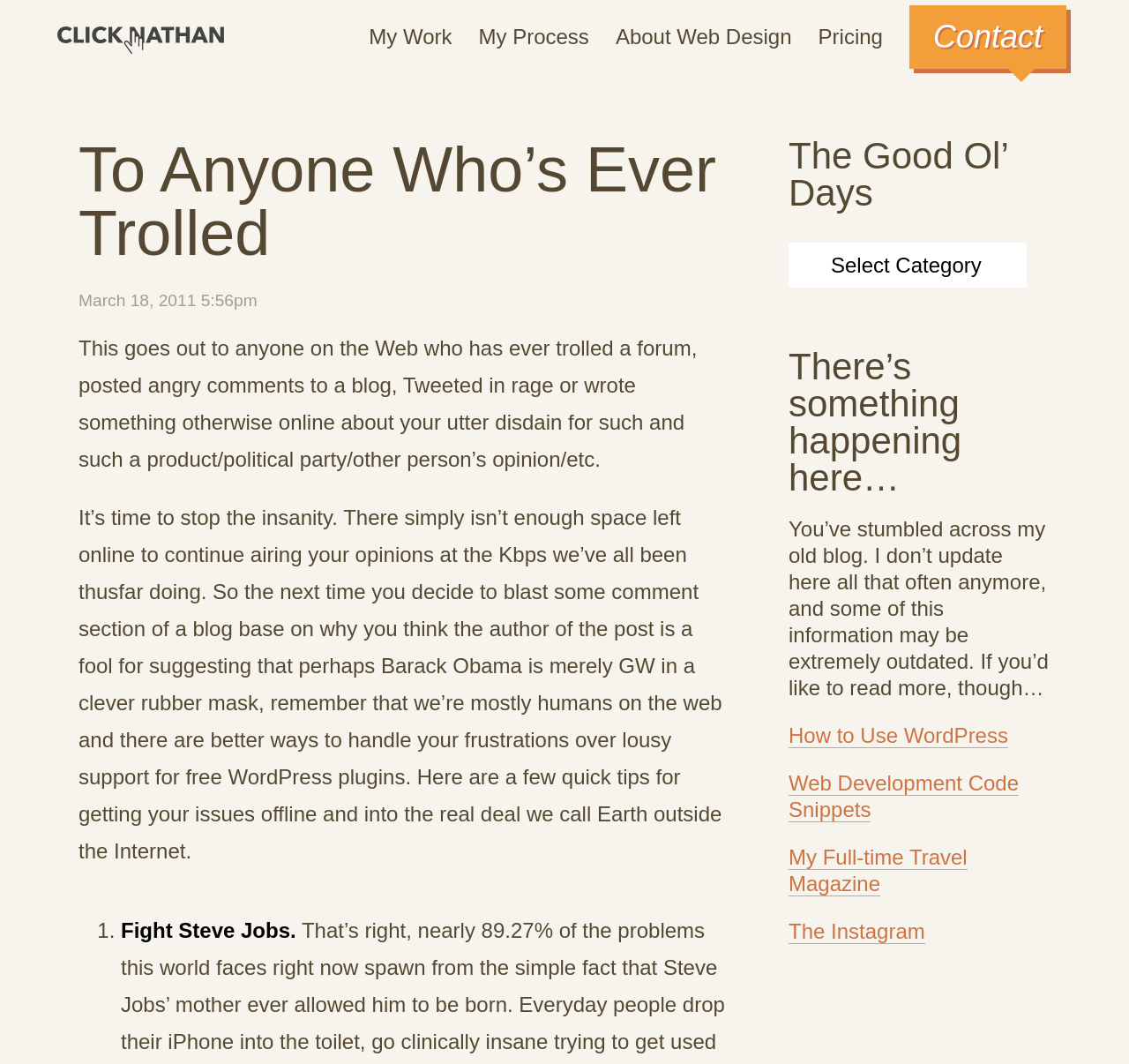Provide the bounding box for the UI element matching this description: "My Full-time Travel Magazine".

[0.698, 0.794, 0.857, 0.842]